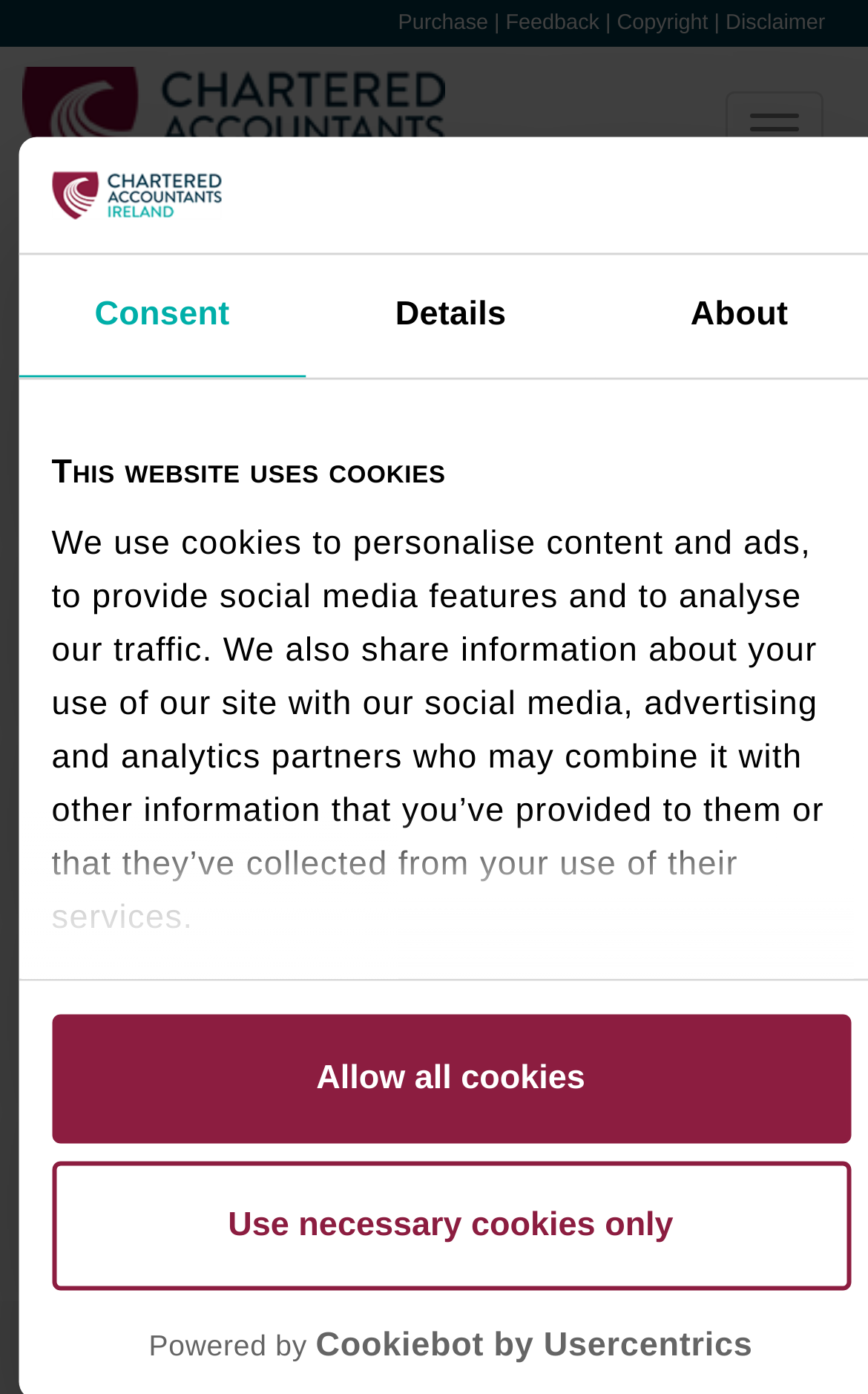Locate the bounding box coordinates of the UI element described by: "Sec 194". Provide the coordinates as four float numbers between 0 and 1, formatted as [left, top, right, bottom].

[0.514, 0.193, 0.64, 0.221]